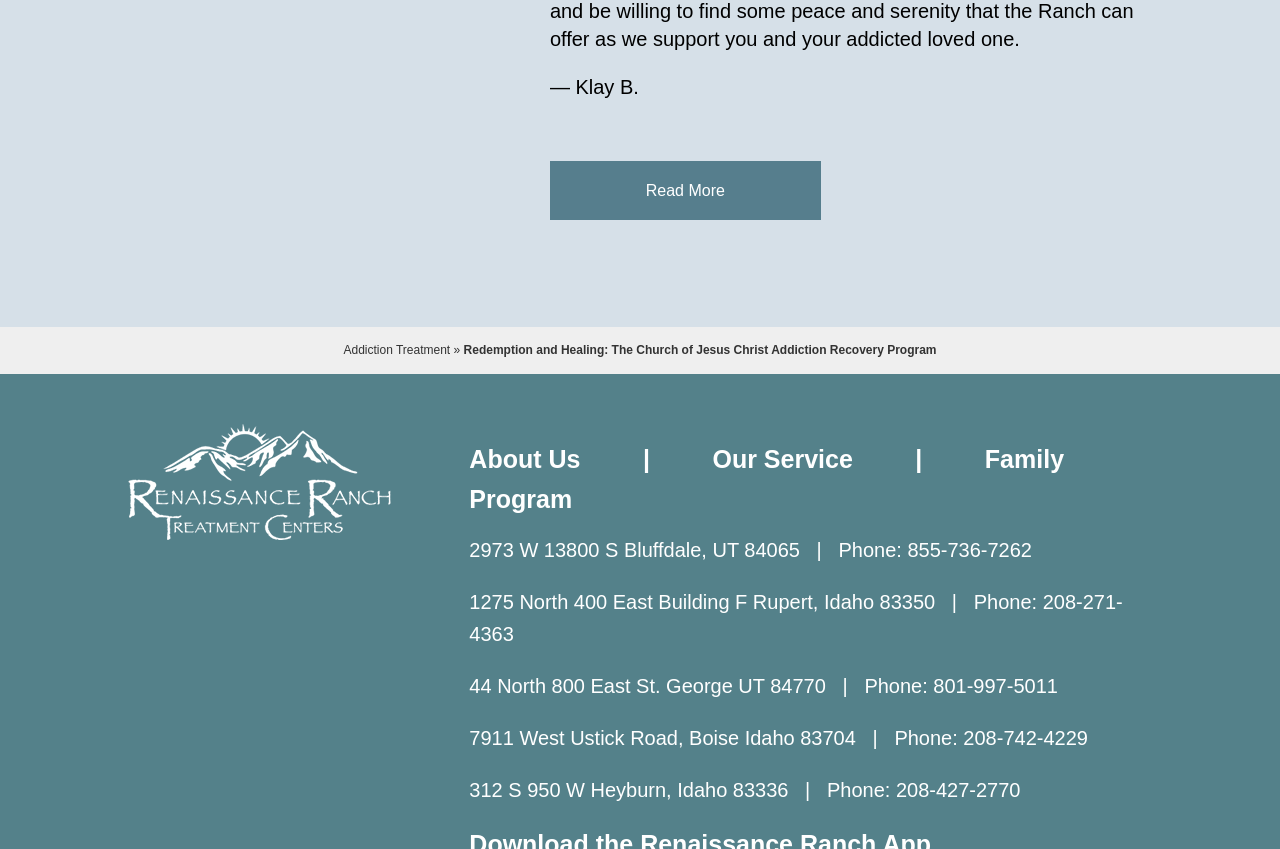Answer succinctly with a single word or phrase:
How many locations are listed on the webpage?

5